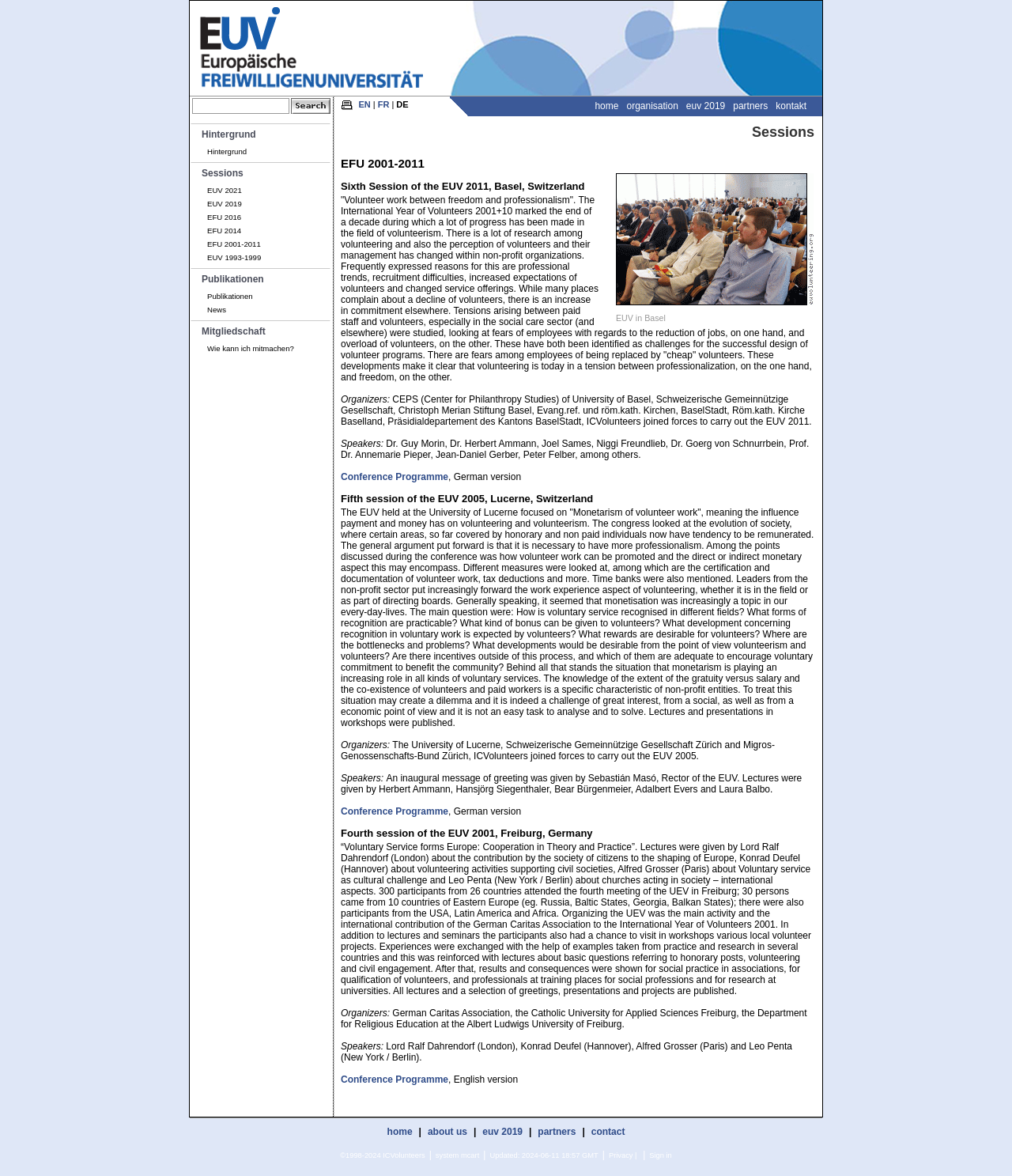Write an extensive caption that covers every aspect of the webpage.

The webpage is about the European University for Volunteering (EUV) and its sessions. At the top, there are two links to the European University for Volunteering and two images of the university's logo. Below, there is a table with a search bar and several links to different sections, including "Hintergrund", "Sessions", "EUV 2021", "EUV 2019", "EFU 2016", "EFU 2014", "EFU 2001-2011", "EUV 1993-1999", "Publikationen", "News", "Mitgliedschaft", and "Wie kann ich mitmachen?".

The main content of the page is divided into four sections, each describing a different session of the EUV. The first section is about the Sixth Session of the EUV 2011, held in Basel, Switzerland, and discusses the theme of "Volunteer work between freedom and professionalism". The section includes information about the organizers, speakers, and a link to the conference program in German.

The second section is about the Fifth Session of the EUV 2005, held in Lucerne, Switzerland, and focuses on the theme of "Monetarism of volunteer work". This section also includes information about the organizers, speakers, and a link to the conference program in German.

The third section is about the Fourth Session of the EUV 2001, held in Freiburg, Germany, and discusses the theme of "Voluntary Service forms Europe: Cooperation in Theory and Practice". This section includes information about the organizers, speakers, and a link to the conference program in English.

At the bottom of the page, there are links to "home", "about us", and "euv 2019", separated by vertical lines.